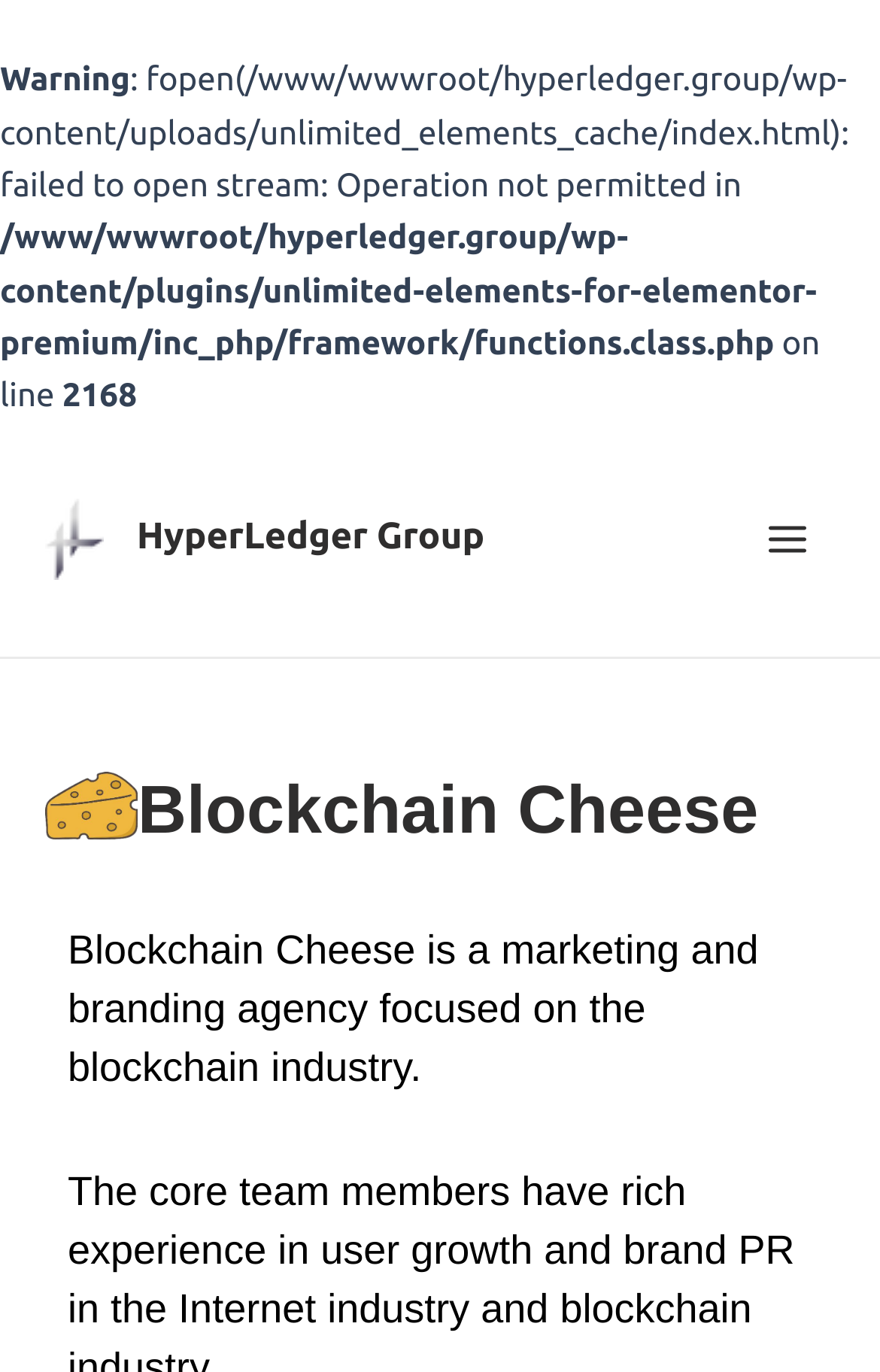How many links are there to HyperLedger Group?
Please look at the screenshot and answer using one word or phrase.

2